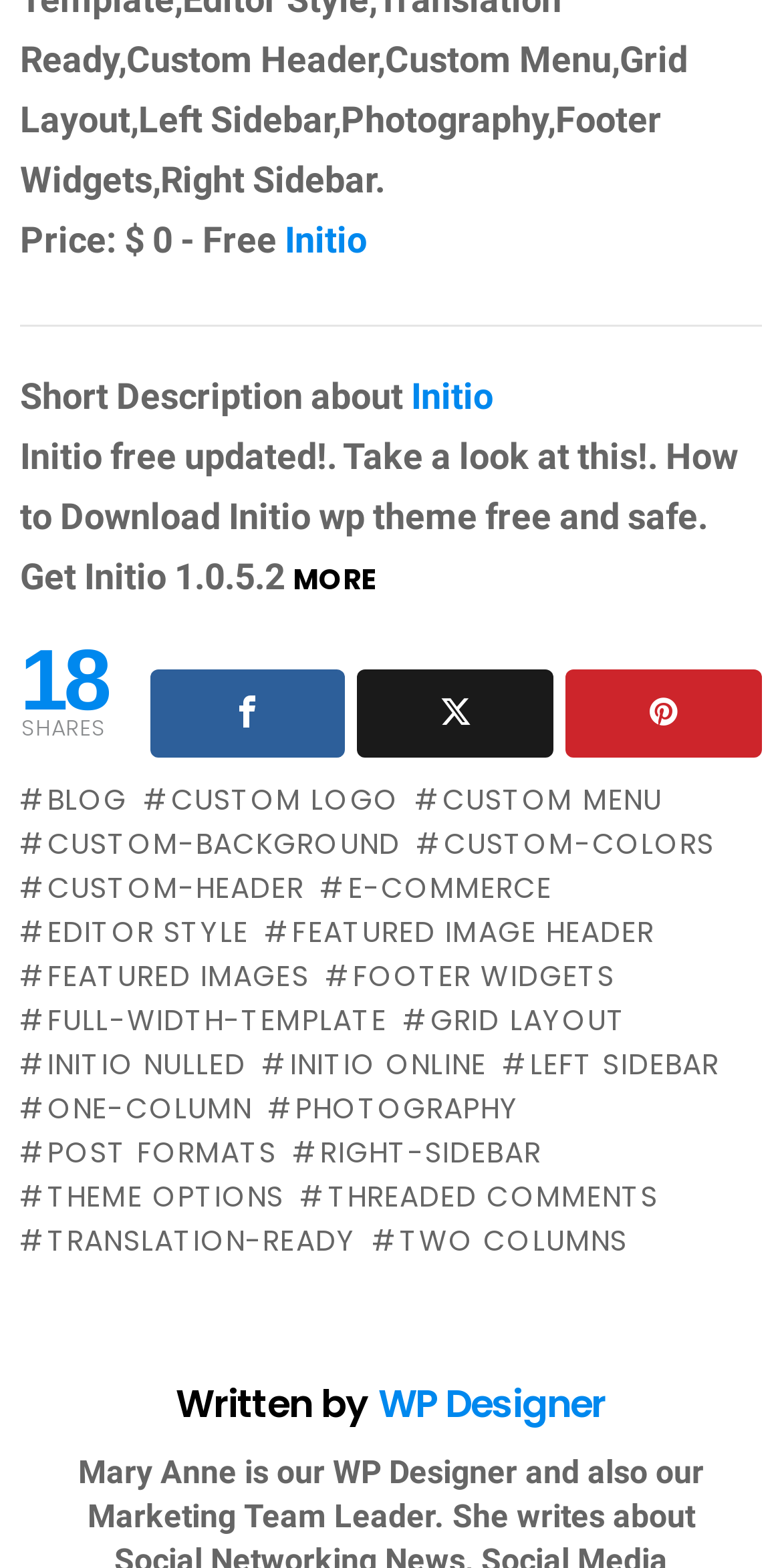Please identify the coordinates of the bounding box for the clickable region that will accomplish this instruction: "View the 'INITIO NULLED' page".

[0.026, 0.665, 0.315, 0.693]